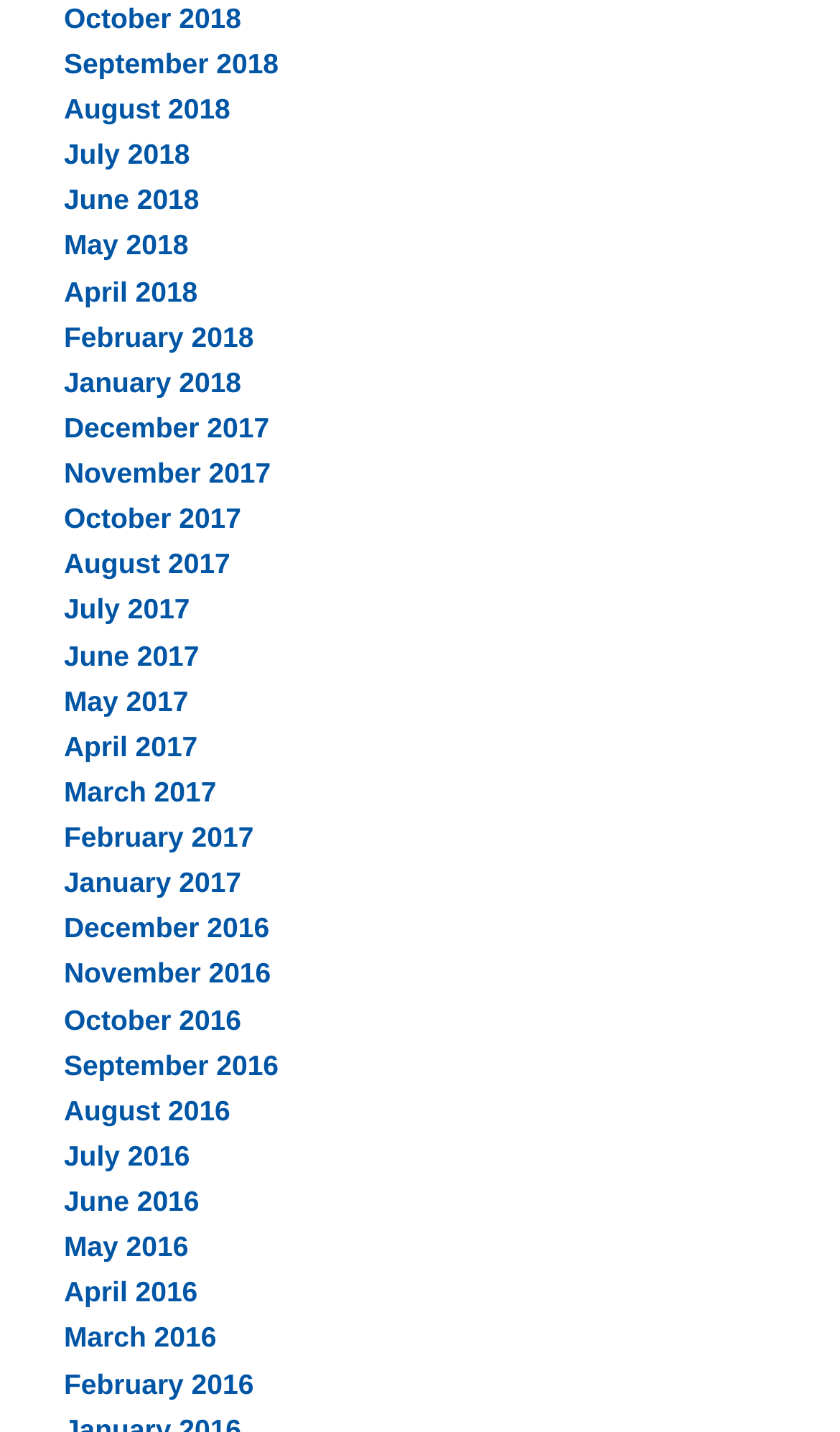Analyze the image and deliver a detailed answer to the question: What is the most recent month listed?

By examining the list of links, I found that the most recent month listed is October 2018, which is located at the top of the list.